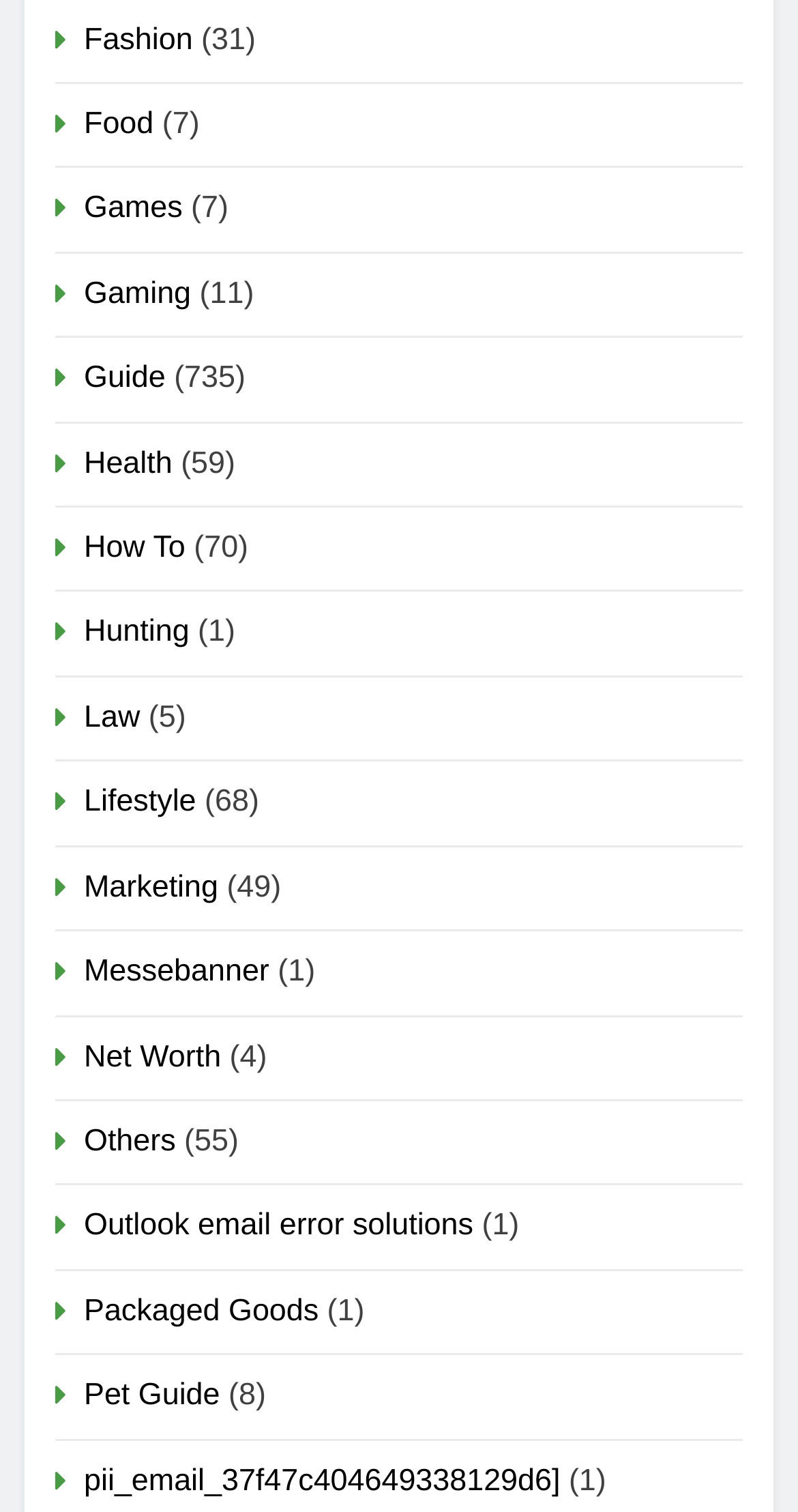Find the bounding box coordinates of the area that needs to be clicked in order to achieve the following instruction: "Click on Fashion". The coordinates should be specified as four float numbers between 0 and 1, i.e., [left, top, right, bottom].

[0.105, 0.014, 0.242, 0.037]